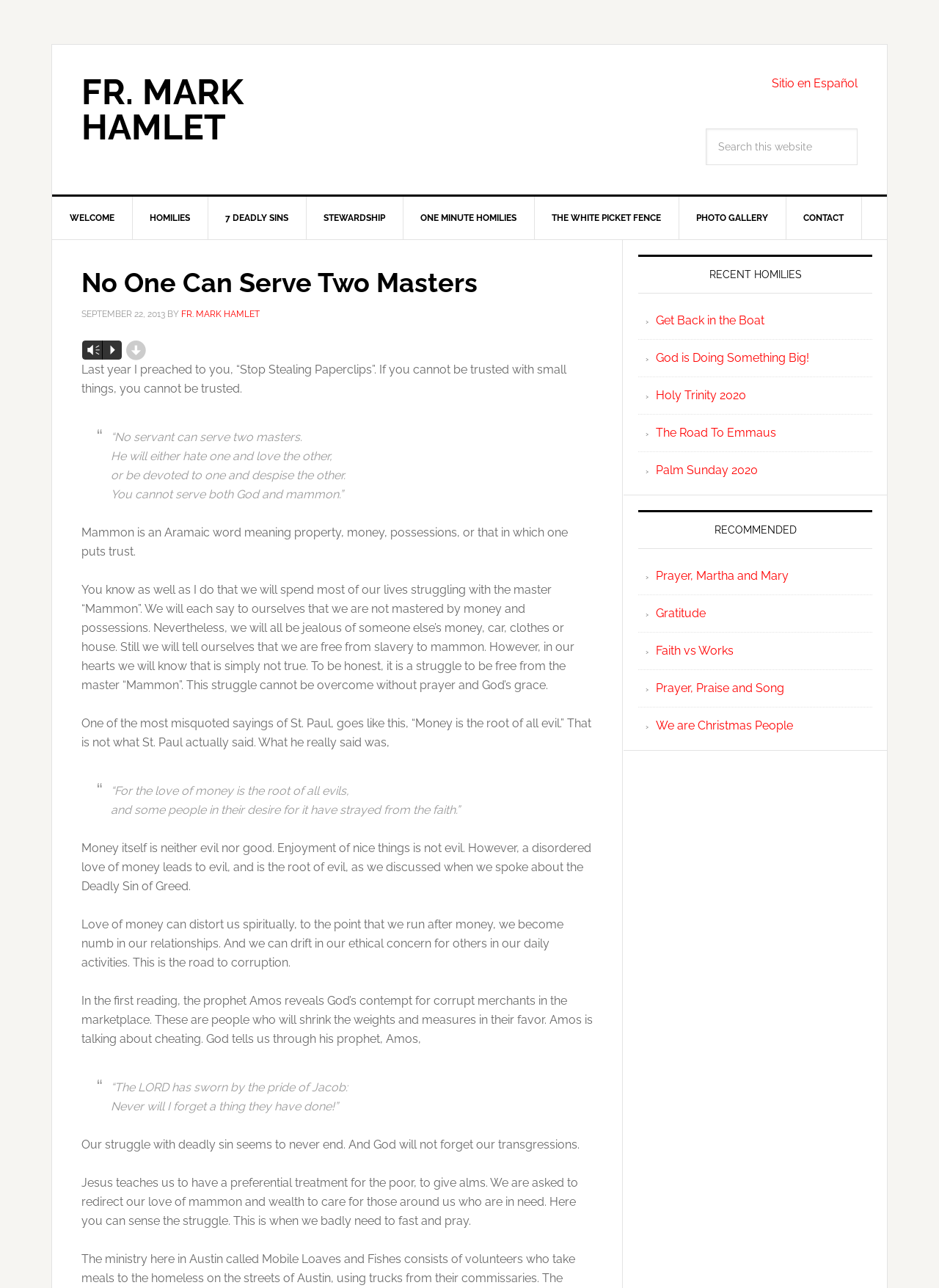Please identify the bounding box coordinates of the clickable element to fulfill the following instruction: "Go to the contact page". The coordinates should be four float numbers between 0 and 1, i.e., [left, top, right, bottom].

[0.837, 0.153, 0.918, 0.186]